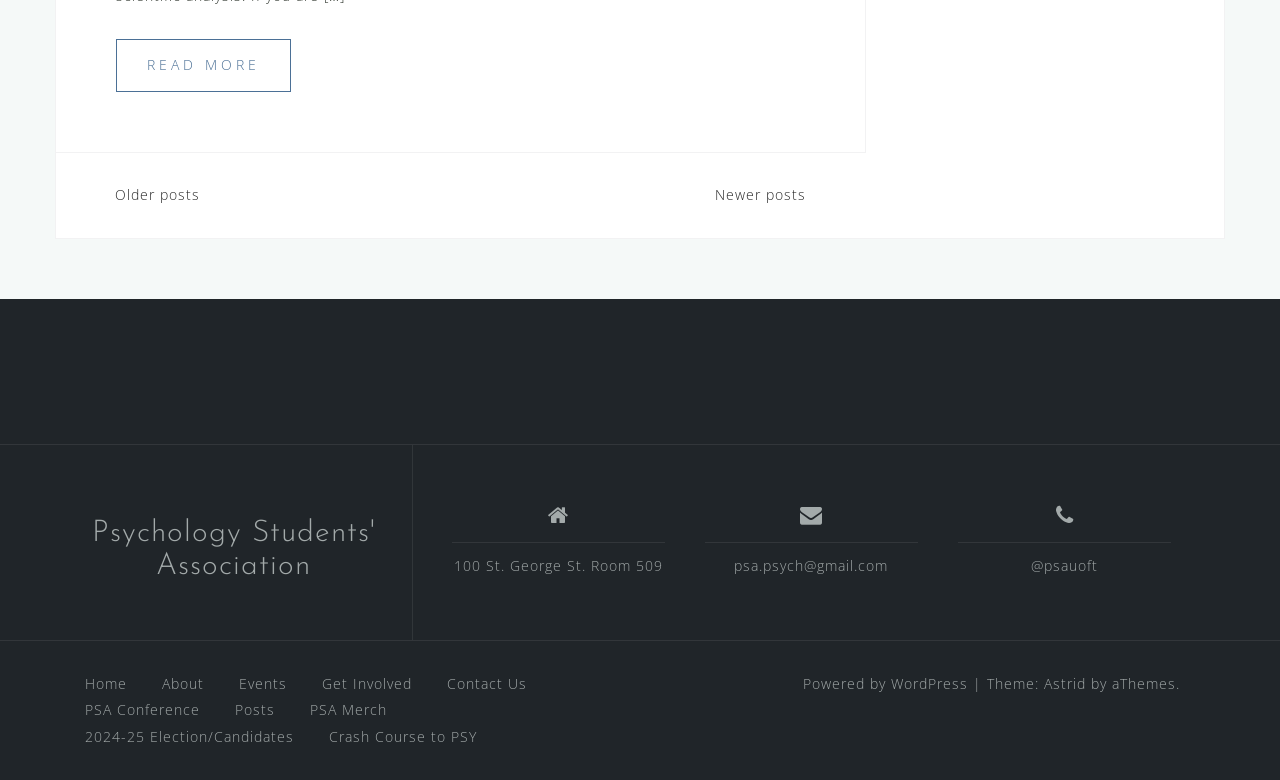Locate the bounding box coordinates of the element that should be clicked to execute the following instruction: "Contact 'psa.psych@gmail.com'".

[0.574, 0.713, 0.694, 0.737]